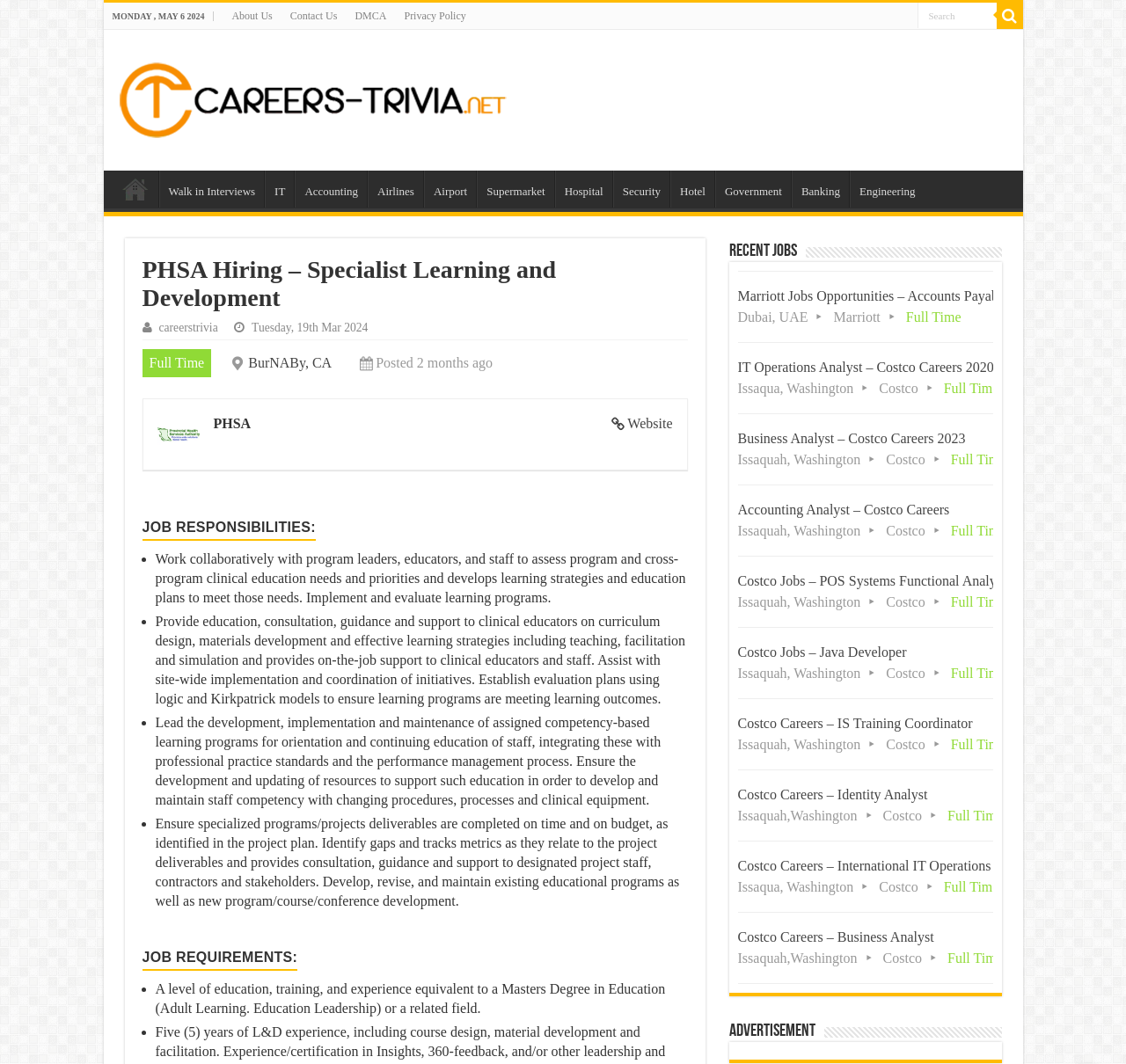Identify and provide the text content of the webpage's primary headline.

PHSA Hiring – Specialist Learning and Development